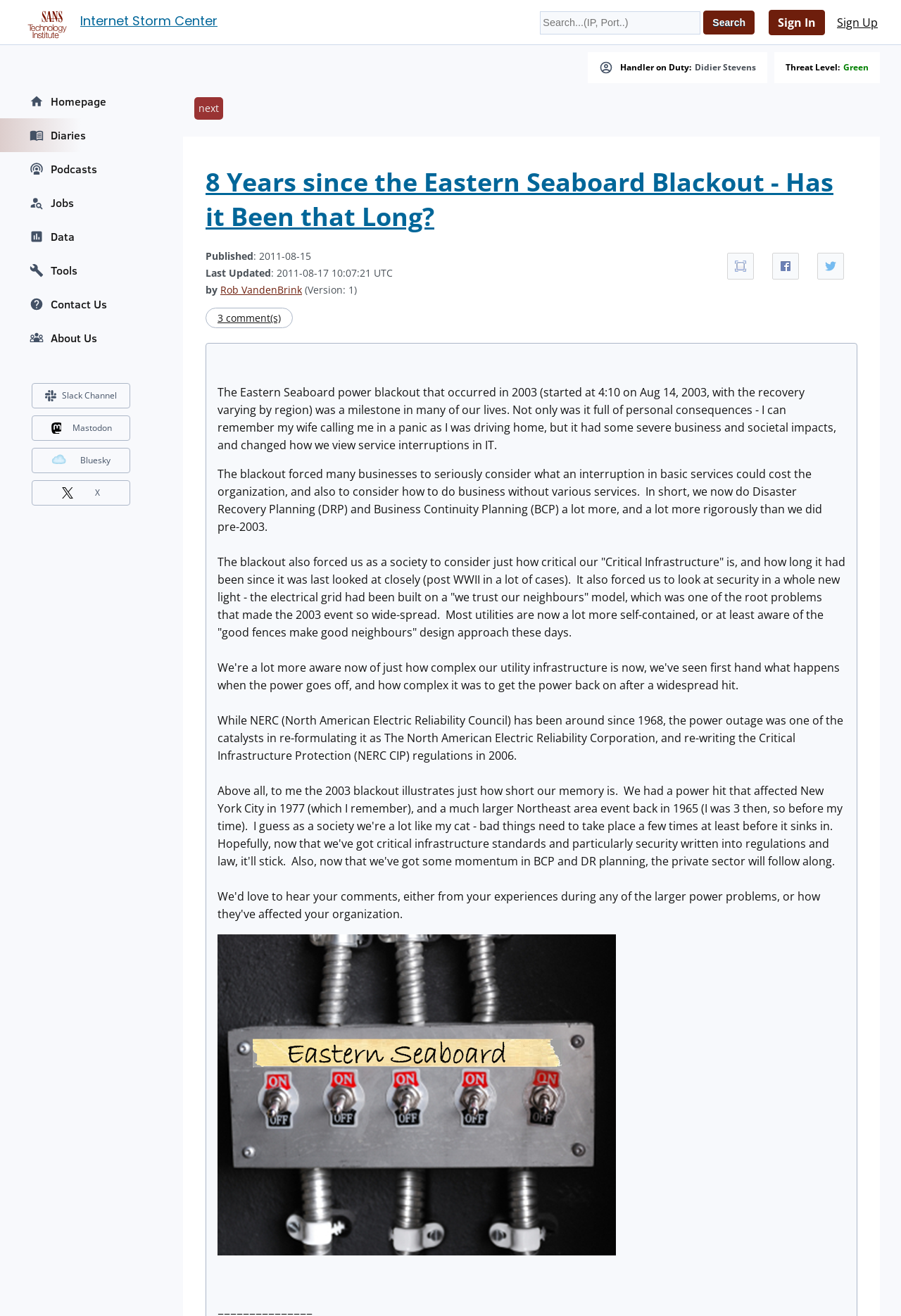Give a detailed explanation of the elements present on the webpage.

The webpage is the Internet Storm Center Diary for August 15, 2011, authored by Mark Hofman. At the top, there is a heading "Internet Storm Center" with a link and an image beside it. Below this, there is a search bar with a "Search" button and links to "Sign In" and "Sign Up" on the right side. 

On the left side, there is a vertical menu with links to "Homepage", "Diaries", "Podcasts", "Jobs", "Data", "Tools", "Contact Us", and "About Us", each accompanied by a small image. 

In the main content area, there is a heading "8 Years since the Eastern Seaboard Blackout - Has it Been that Long?" with a link to the full article. Below this, there are details about the article, including the publication date, last updated date, and author. 

The article itself discusses the 2003 Eastern Seaboard power blackout, its impact on businesses and society, and how it led to changes in disaster recovery planning and business continuity planning. The article also mentions the importance of critical infrastructure and how the blackout forced a re-evaluation of security measures. 

On the right side of the article, there are links to "next", "Full Screen", "Share on Facebook", and "Share on Twitter". At the bottom of the page, there are links to various social media platforms, including Slack Channel, Mastodon, Bluesky, and X.